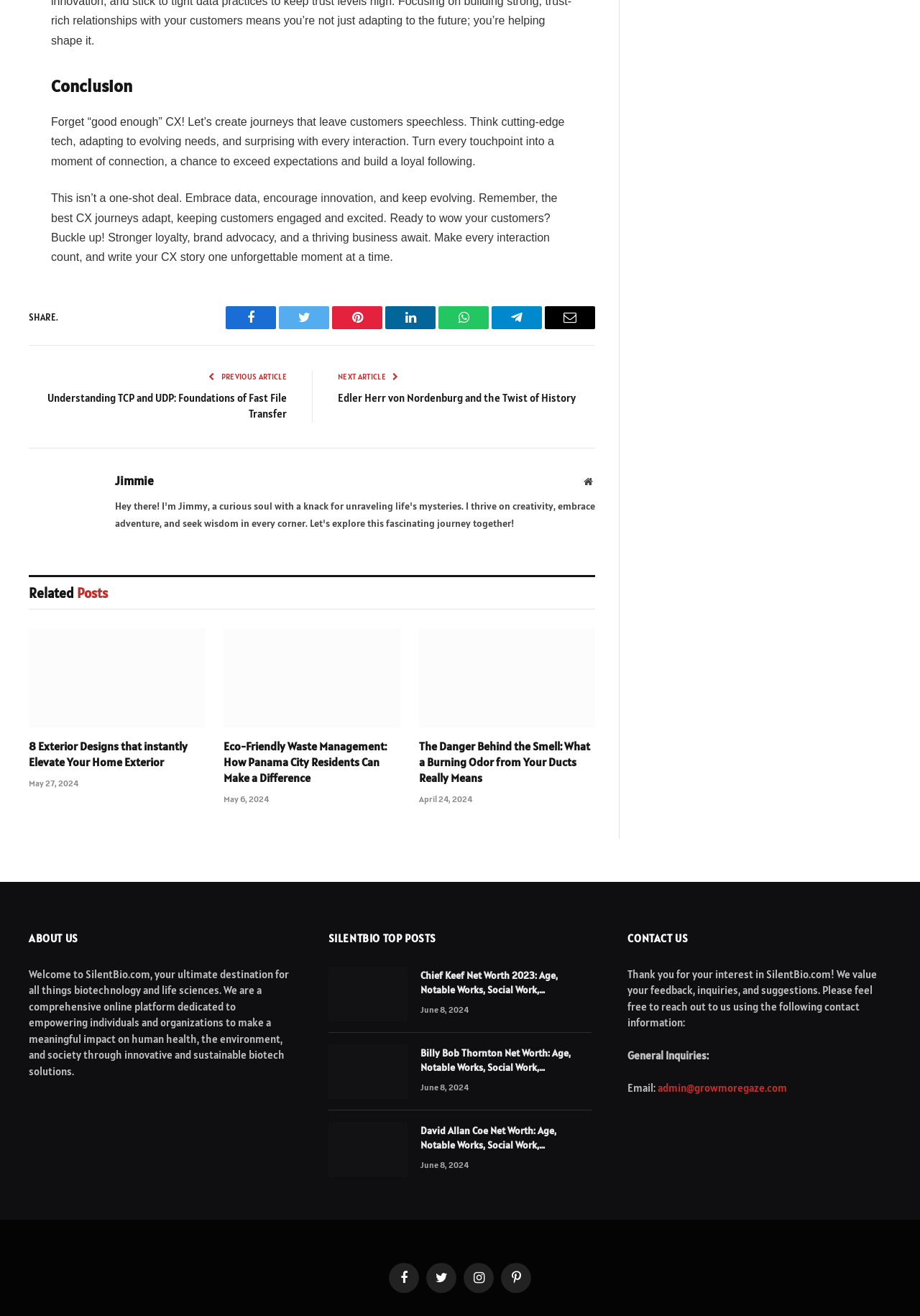What is the purpose of the 'RELATED POSTS' section?
Using the image, provide a concise answer in one word or a short phrase.

To provide related articles